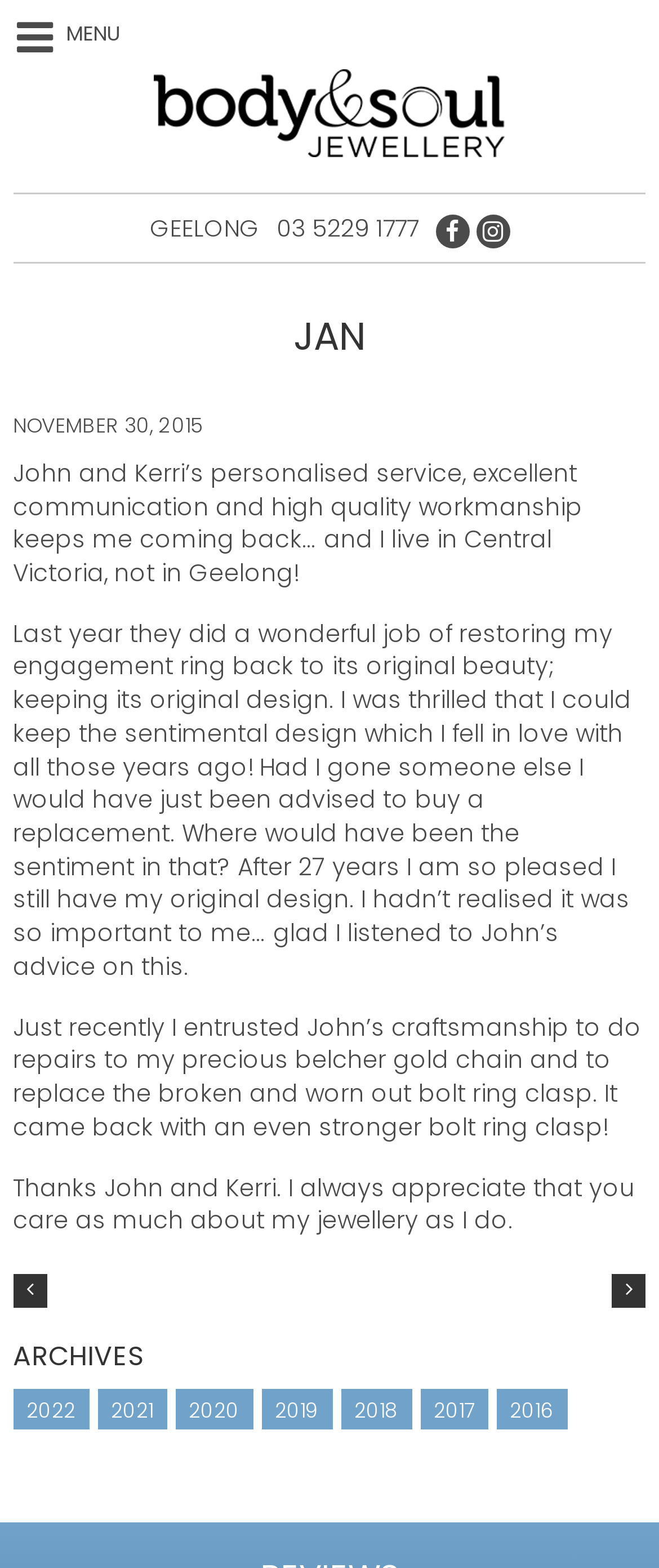Please identify the bounding box coordinates of the region to click in order to complete the task: "Click on the 'Body & Soul Jewellery' link". The coordinates must be four float numbers between 0 and 1, specified as [left, top, right, bottom].

[0.232, 0.022, 0.768, 0.123]